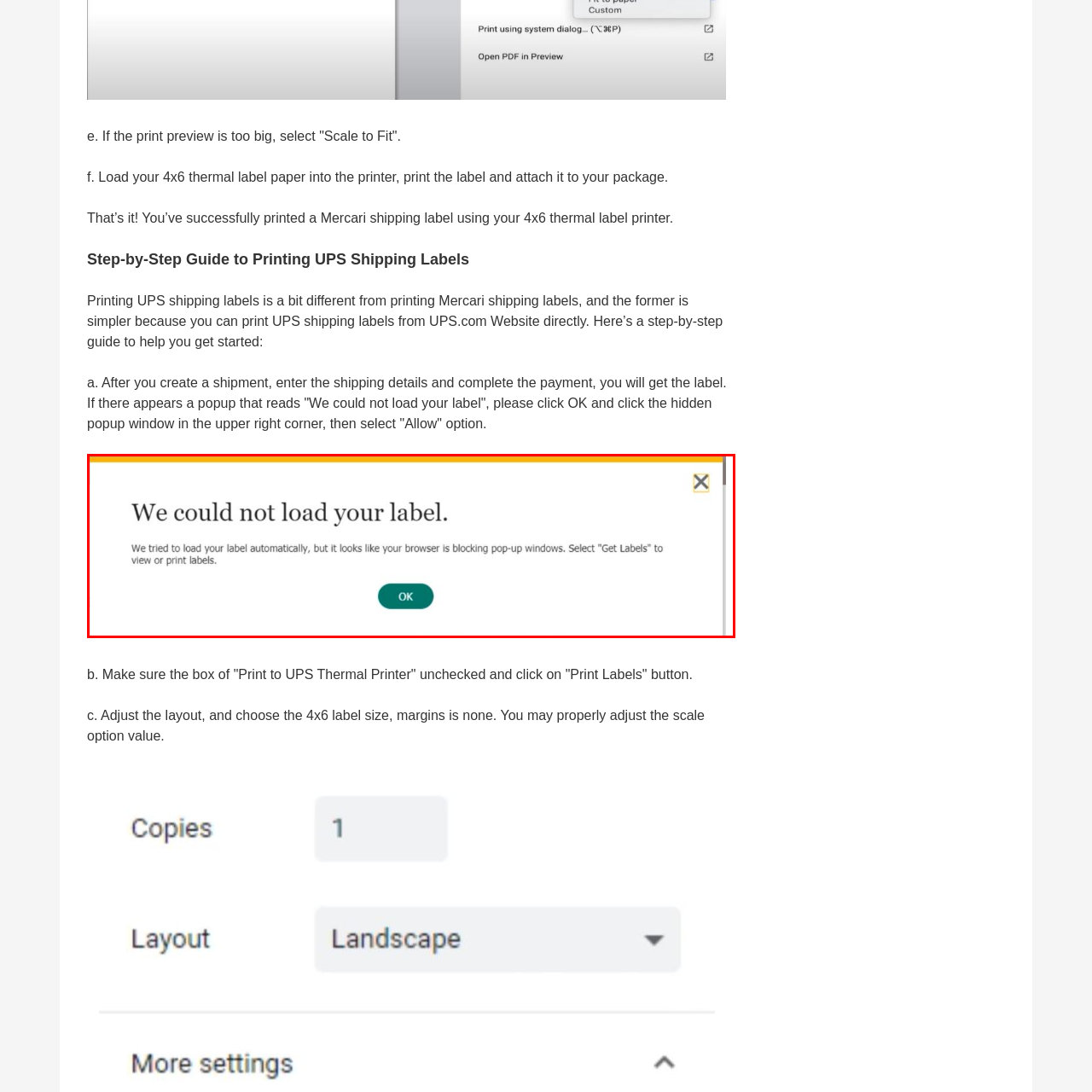Construct a detailed caption for the image enclosed in the red box.

The image displays a pop-up notification with the message "We could not load your label." The warning indicates that the system attempted to automatically load the shipping label, but encountered an issue due to browser settings that may be blocking pop-up windows. Below the message, users are advised to click "OK" to dismiss the pop-up, and are also prompted to select "Get Labels" to access and print their shipping labels. This situation typically arises after a shipment is created, as part of the process to generate the necessary shipping documentation.